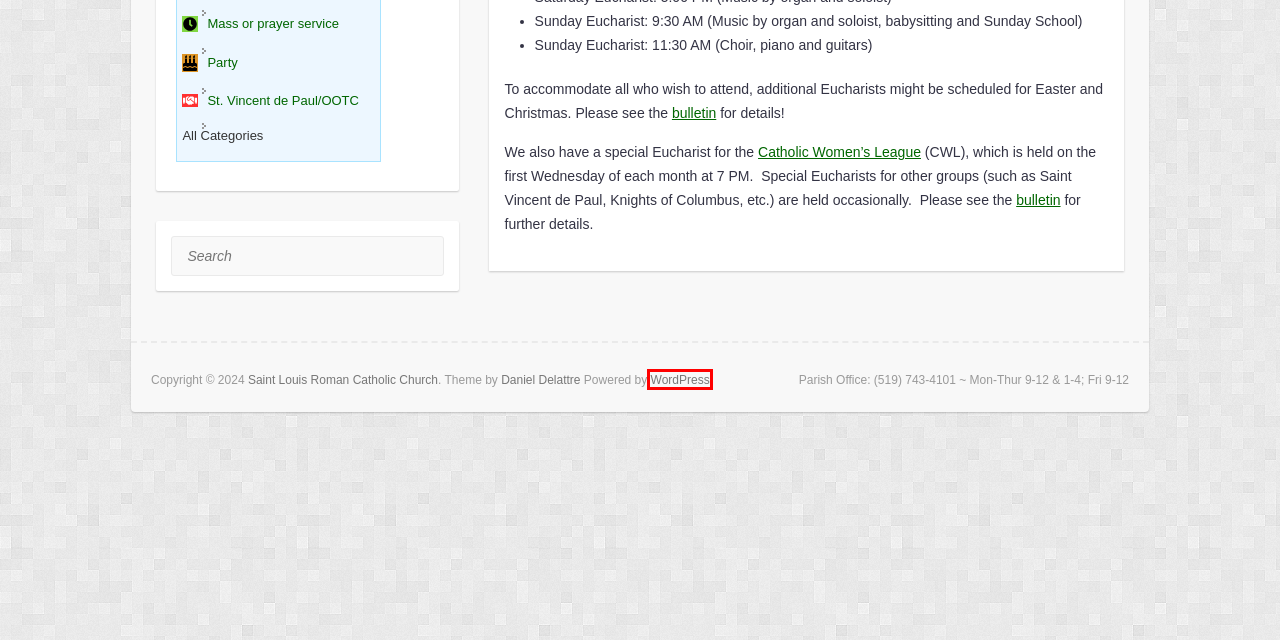Given a webpage screenshot with a red bounding box around a UI element, choose the webpage description that best matches the new webpage after clicking the element within the bounding box. Here are the candidates:
A. Parish Other Activities – Saint Louis Roman Catholic Church
B. Sacraments – Saint Louis Roman Catholic Church
C. Blog Tool, Publishing Platform, and CMS – WordPress.org
D. Children’s Ministry – Saint Louis Roman Catholic Church
E. Resource – Saint Louis Roman Catholic Church
F. Bulletin – Saint Louis Roman Catholic Church
G. Catholic Women’s League – Saint Louis Roman Catholic Church
H. Saint Louis Roman Catholic Church – A warm and vibrant parish community

C